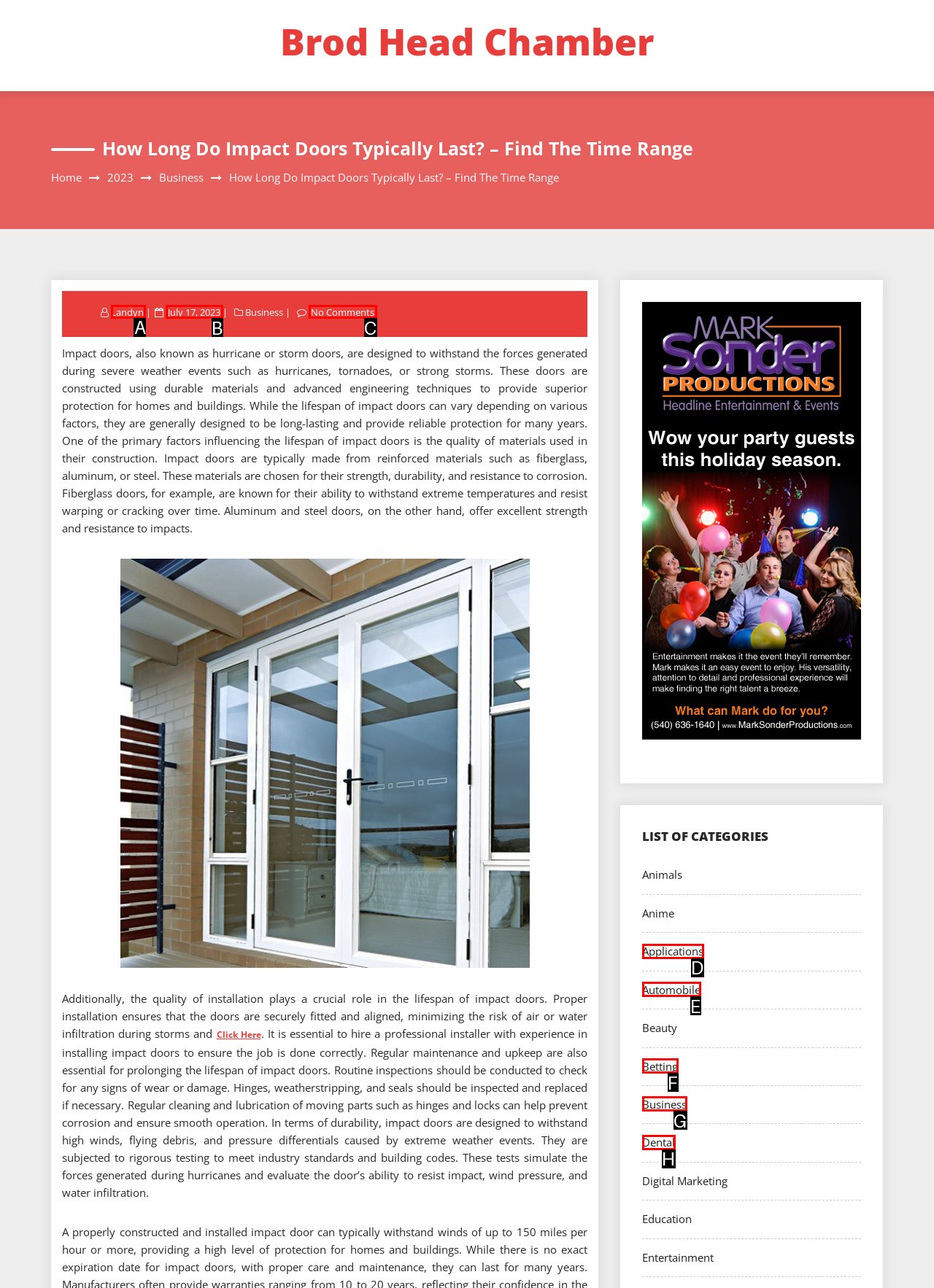To complete the task: Click on the 'Landyn' link, select the appropriate UI element to click. Respond with the letter of the correct option from the given choices.

A